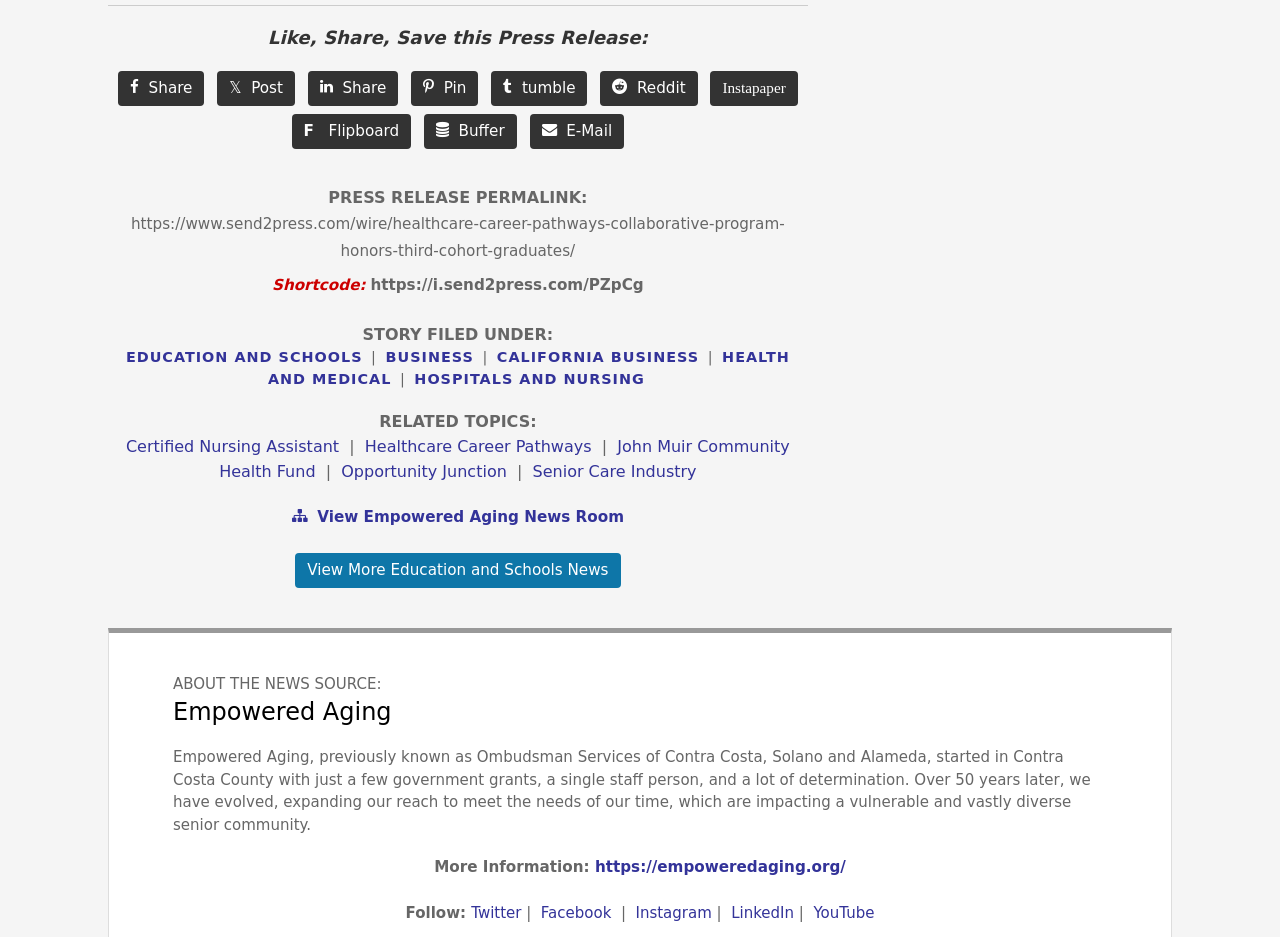Please specify the coordinates of the bounding box for the element that should be clicked to carry out this instruction: "Read more about Education and Schools news". The coordinates must be four float numbers between 0 and 1, formatted as [left, top, right, bottom].

[0.231, 0.59, 0.485, 0.627]